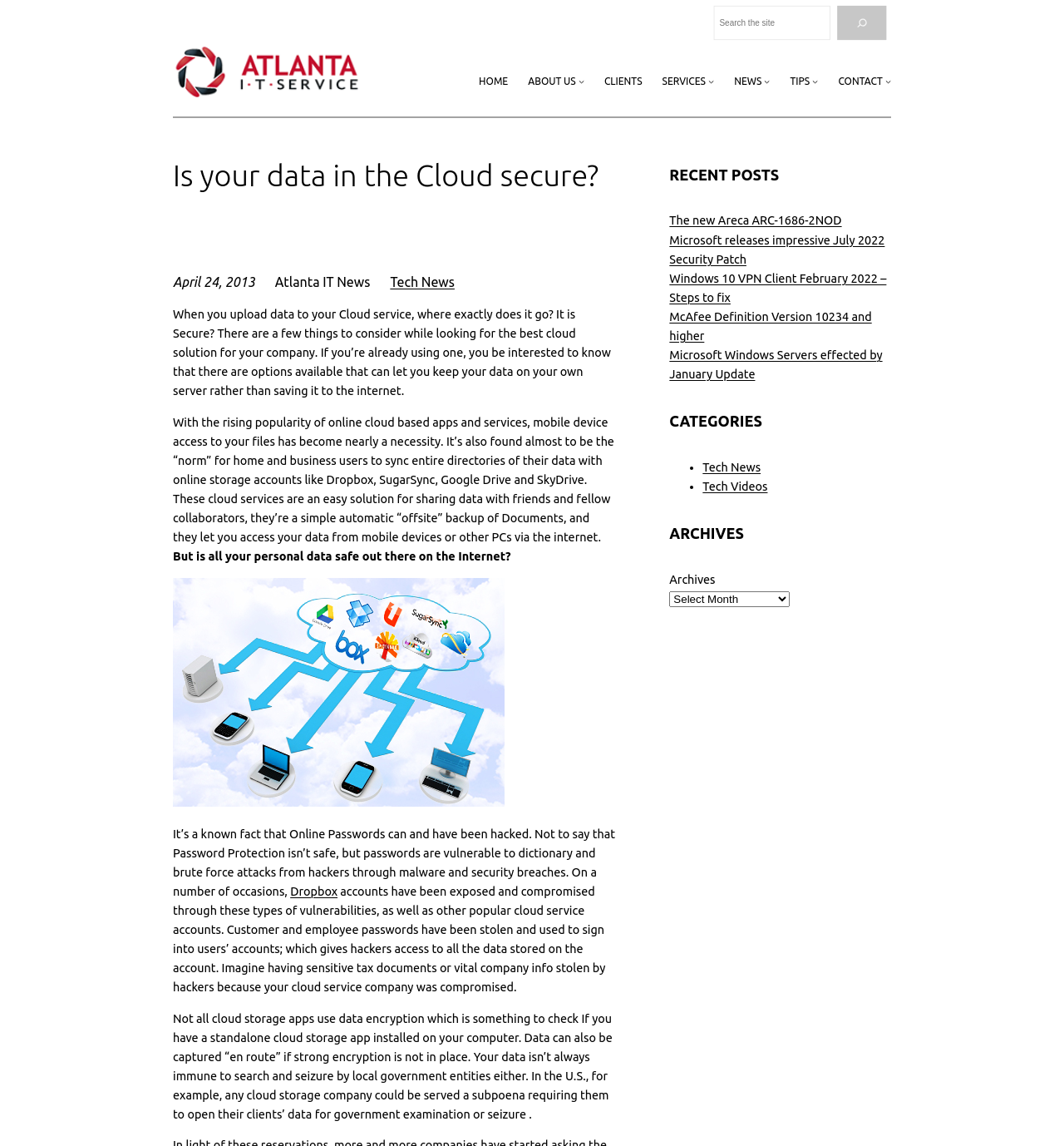What is the main topic of this webpage?
Based on the image content, provide your answer in one word or a short phrase.

Cloud security